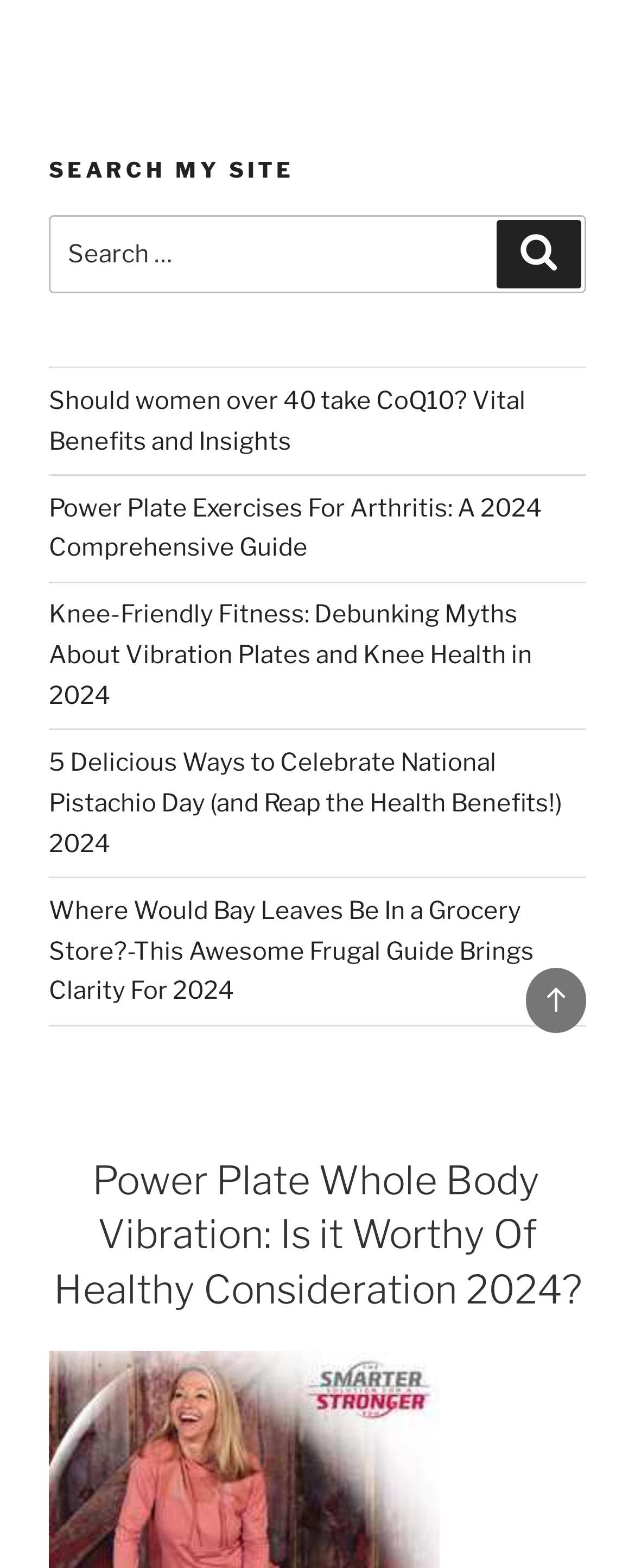Pinpoint the bounding box coordinates of the element you need to click to execute the following instruction: "Search for a topic". The bounding box should be represented by four float numbers between 0 and 1, in the format [left, top, right, bottom].

[0.077, 0.138, 0.923, 0.187]